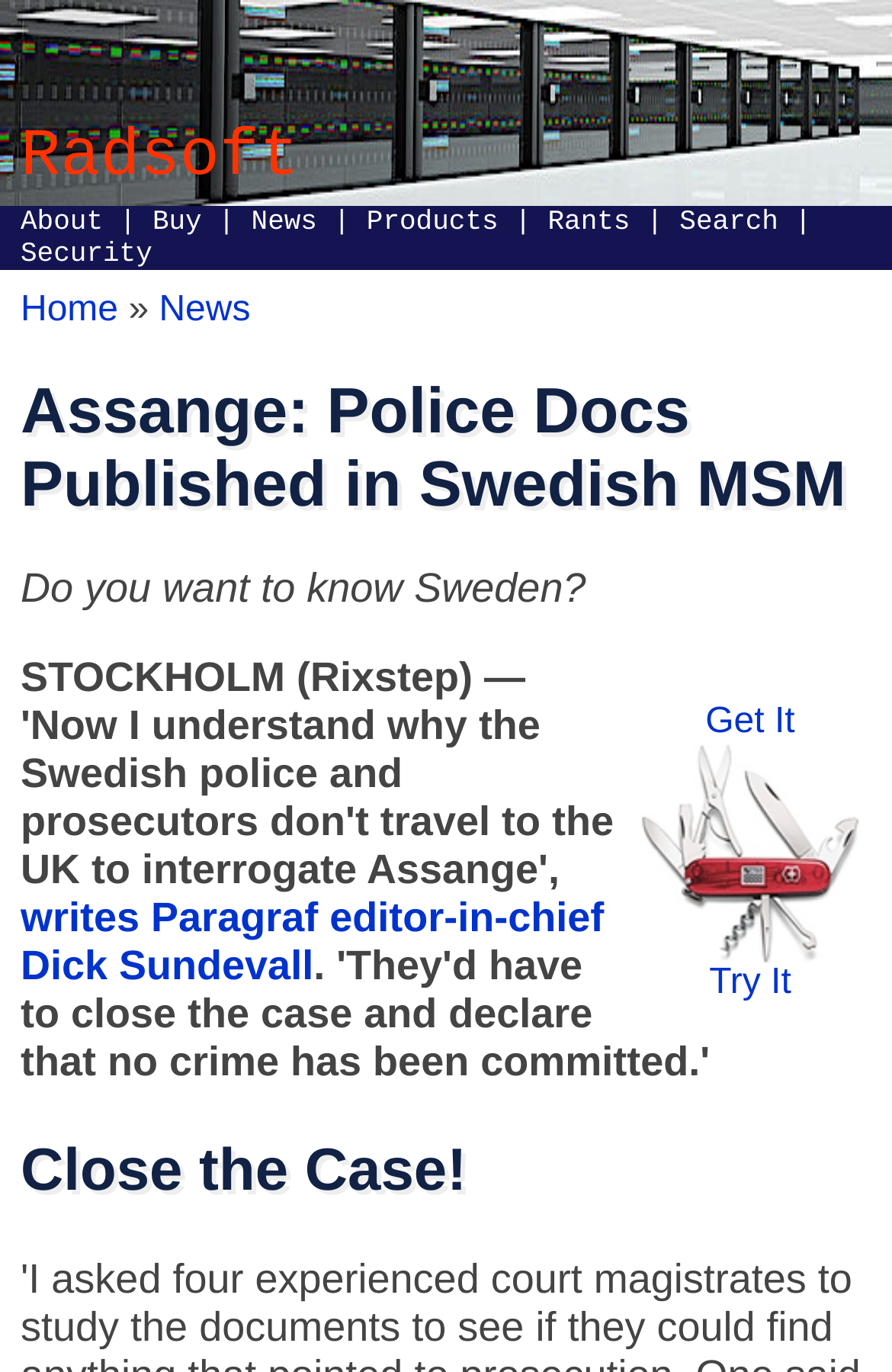Could you specify the bounding box coordinates for the clickable section to complete the following instruction: "Click on About"?

[0.023, 0.15, 0.115, 0.173]